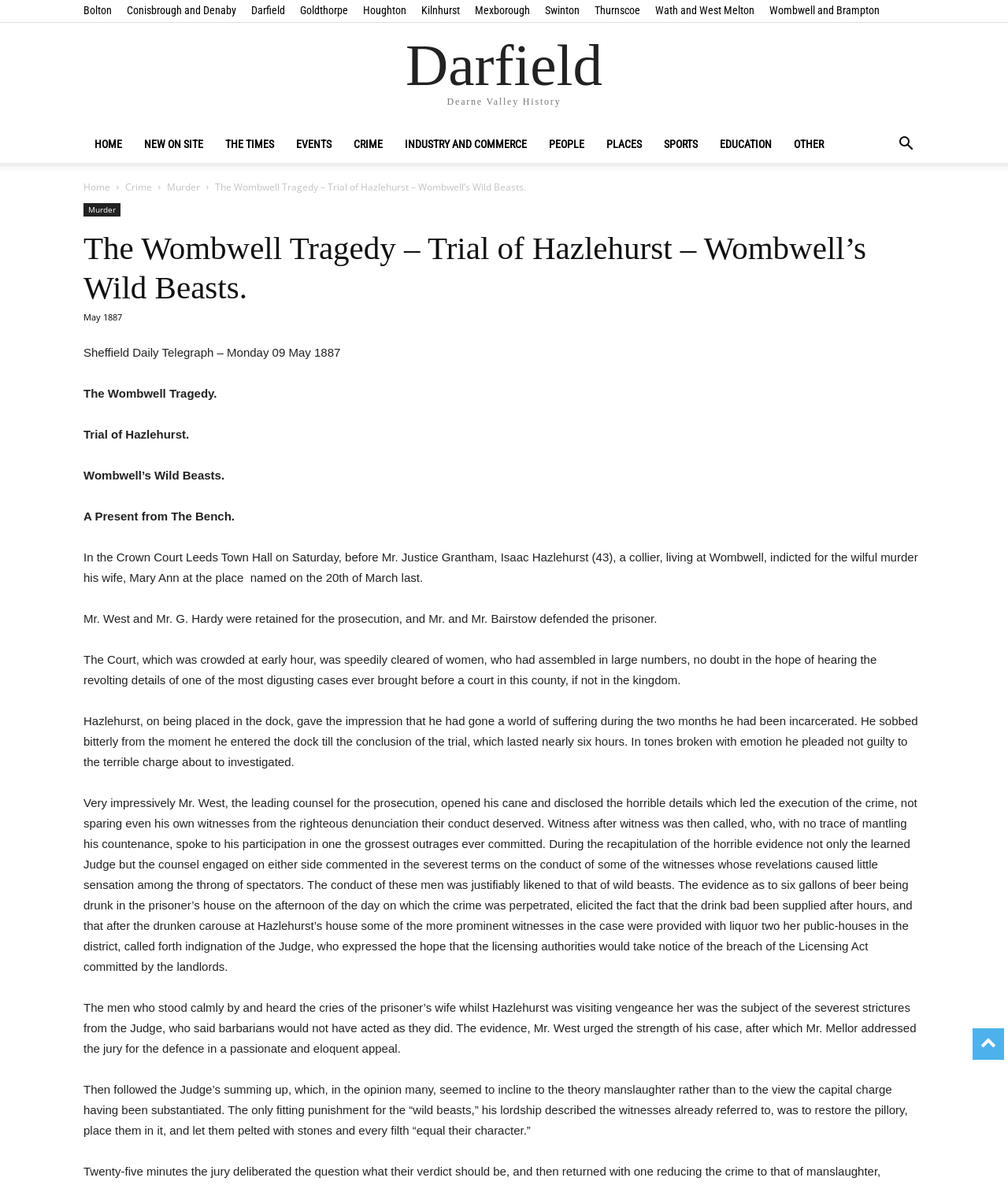Pinpoint the bounding box coordinates of the element that must be clicked to accomplish the following instruction: "Click on the link to Murder". The coordinates should be in the format of four float numbers between 0 and 1, i.e., [left, top, right, bottom].

[0.124, 0.152, 0.151, 0.163]